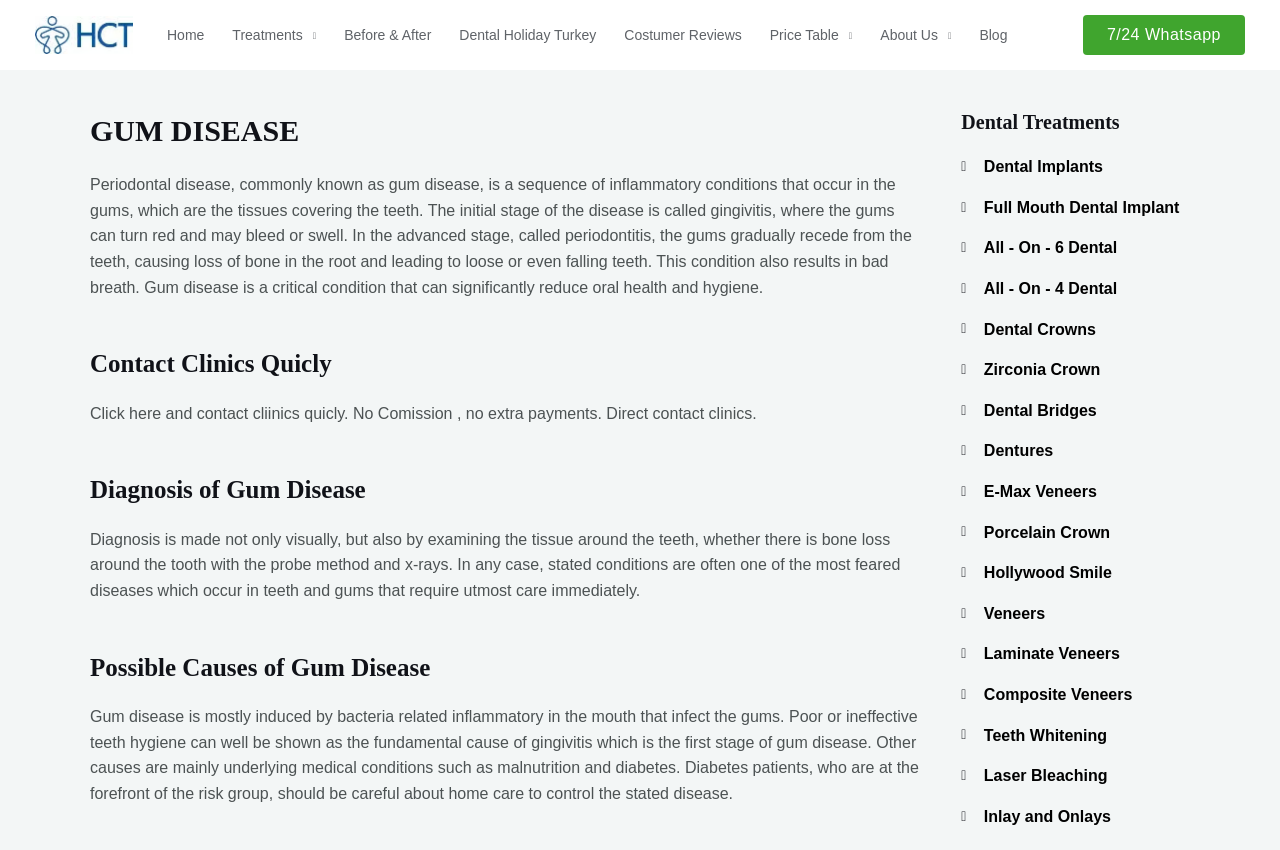Bounding box coordinates are given in the format (top-left x, top-left y, bottom-right x, bottom-right y). All values should be floating point numbers between 0 and 1. Provide the bounding box coordinate for the UI element described as: Inlay and Onlays

[0.751, 0.946, 0.923, 0.976]